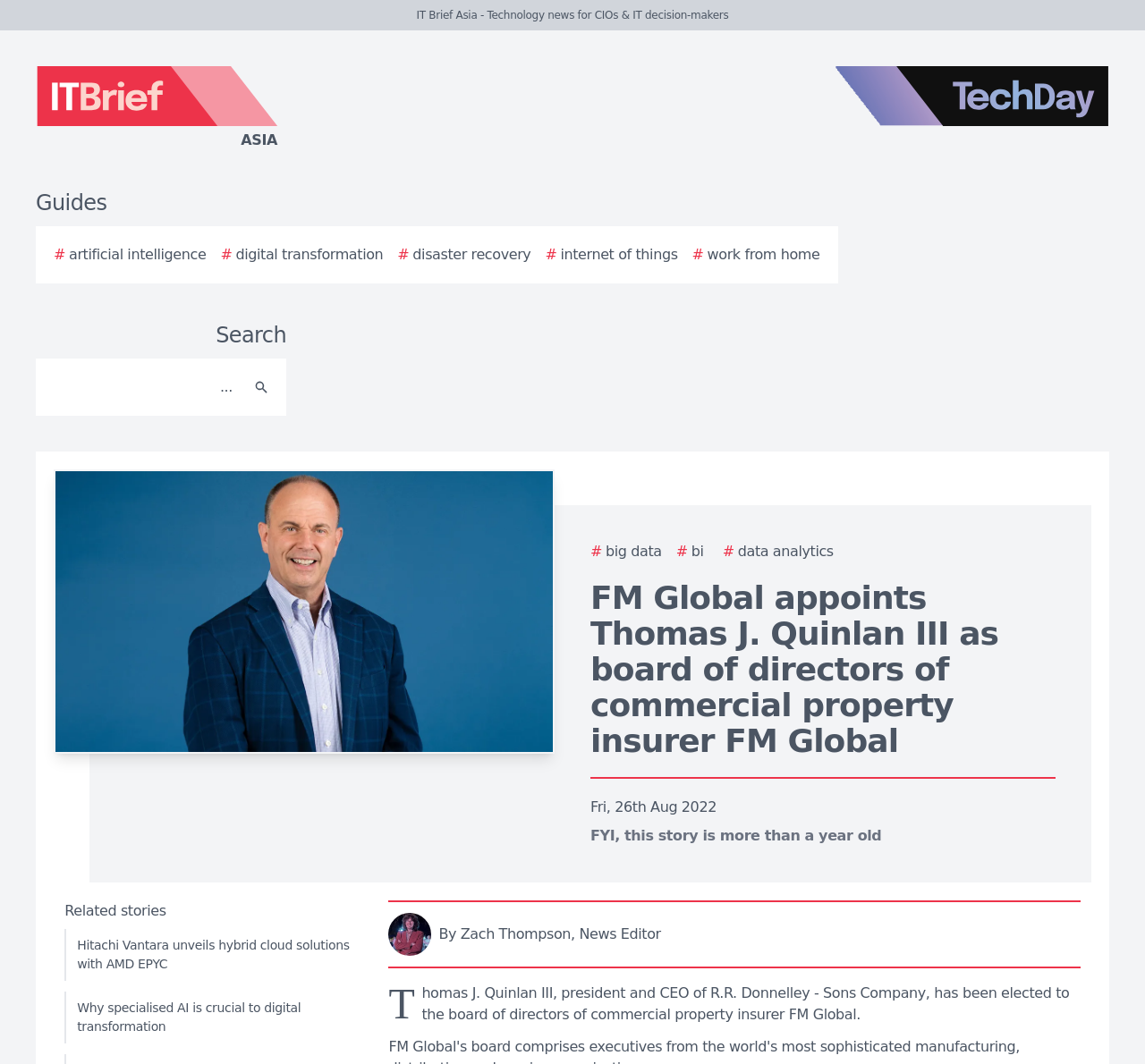Identify the bounding box coordinates of the element to click to follow this instruction: 'View related story about Hitachi Vantara'. Ensure the coordinates are four float values between 0 and 1, provided as [left, top, right, bottom].

[0.056, 0.873, 0.314, 0.922]